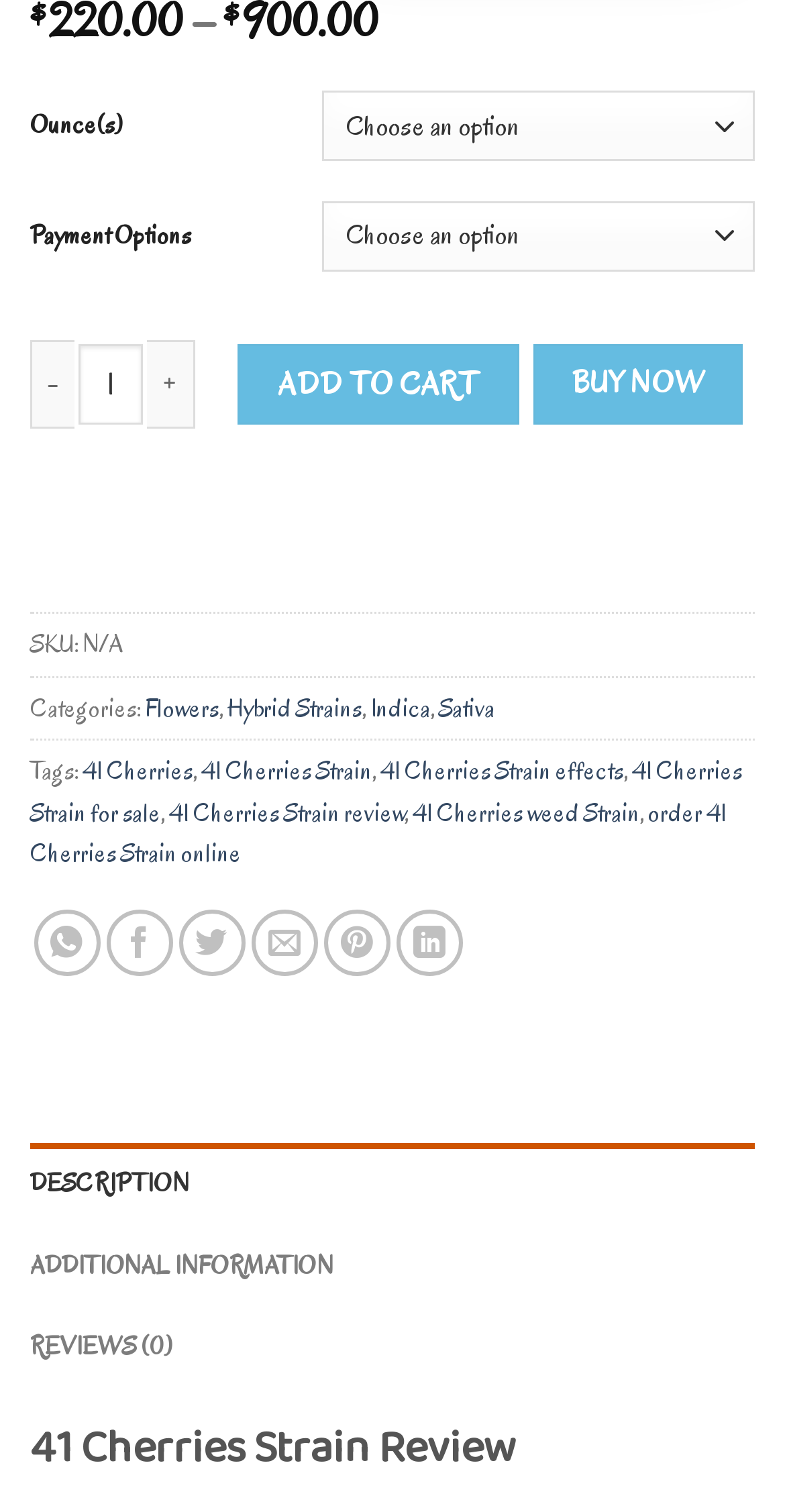What are the payment options?
Answer the question in as much detail as possible.

The payment options can be found in the combobox element with the text 'Payment Options' and the description 'Choose an option'. This suggests that the user needs to select a payment option from a dropdown menu.